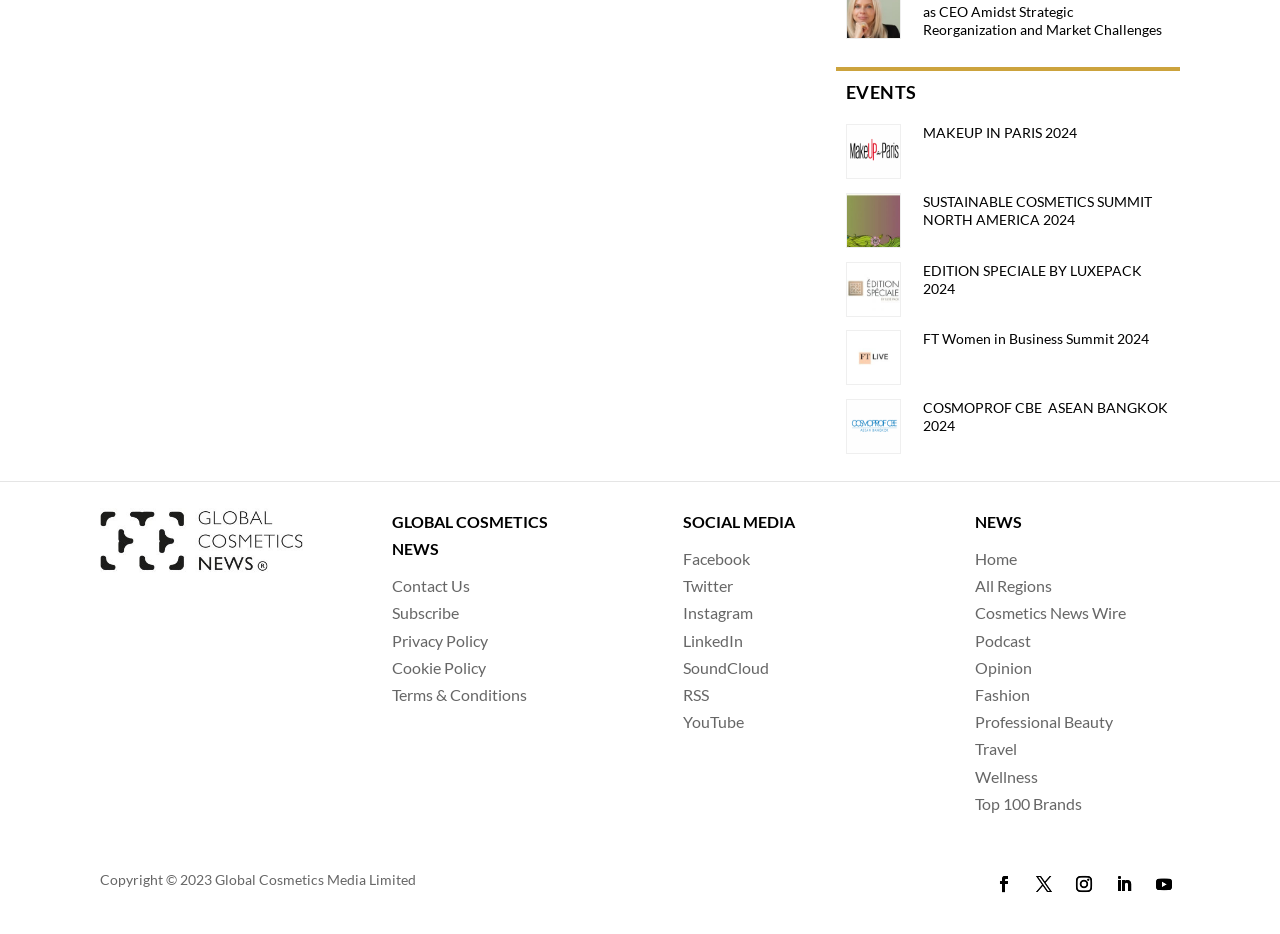Answer in one word or a short phrase: 
What is the copyright year?

2023